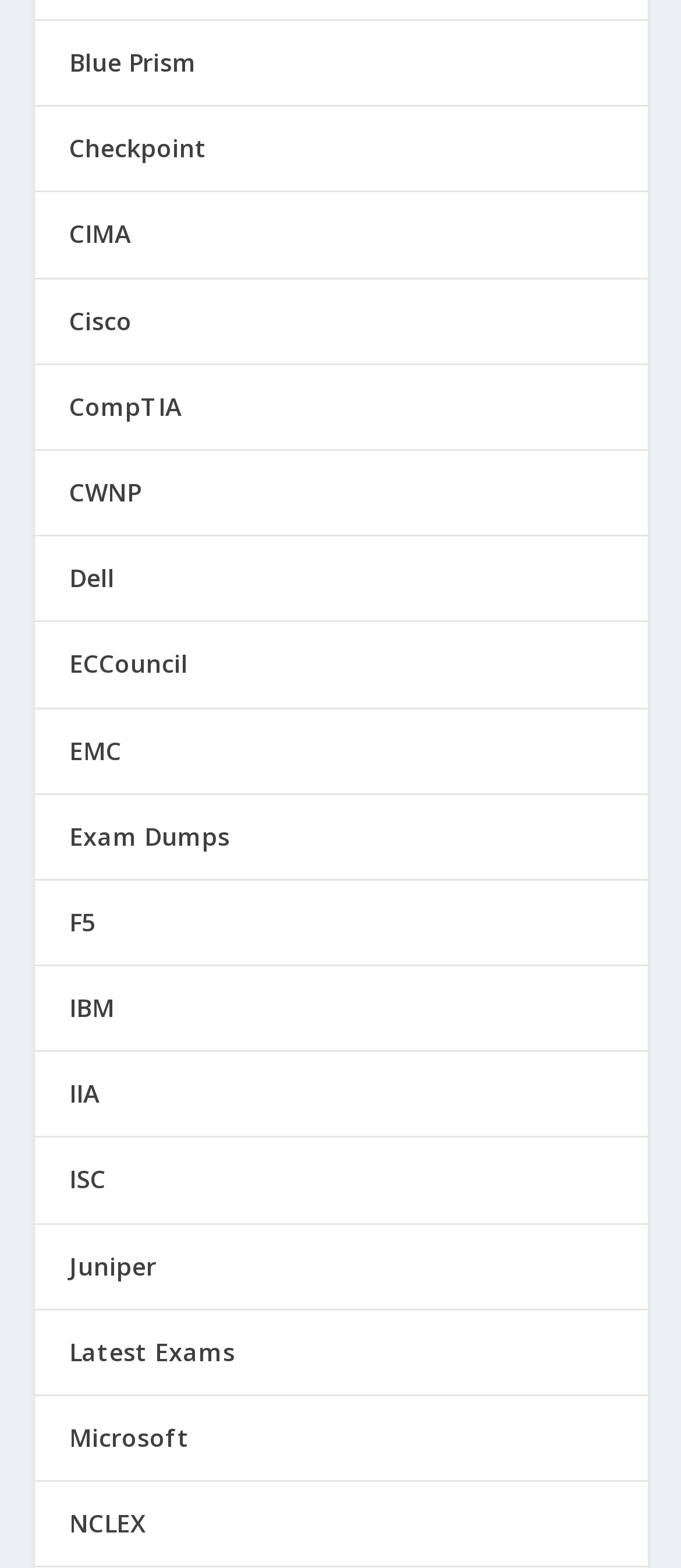Respond with a single word or phrase:
What is the last link on the webpage?

NCLEX